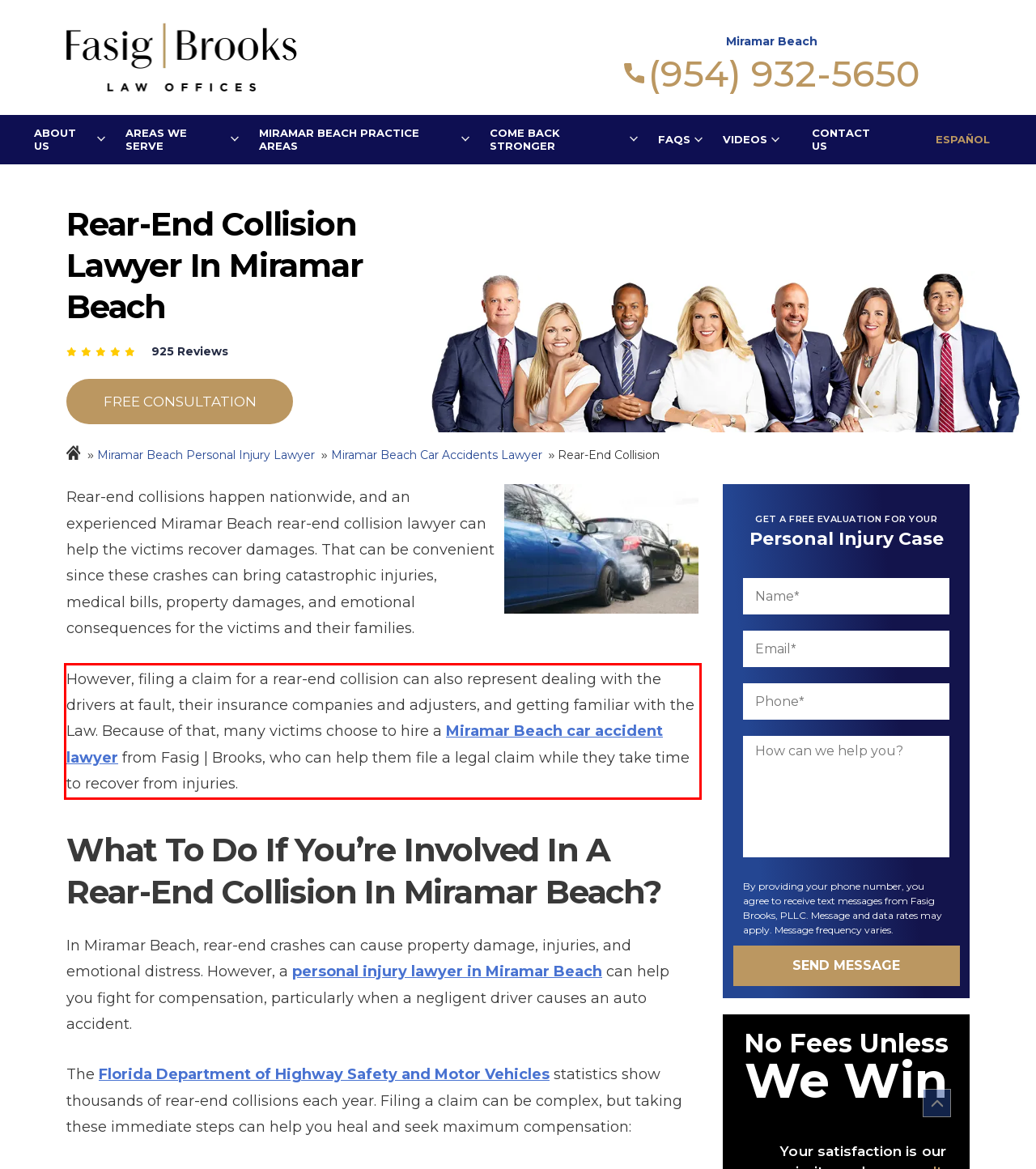Please identify and extract the text from the UI element that is surrounded by a red bounding box in the provided webpage screenshot.

However, filing a claim for a rear-end collision can also represent dealing with the drivers at fault, their insurance companies and adjusters, and getting familiar with the Law. Because of that, many victims choose to hire a Miramar Beach car accident lawyer from Fasig | Brooks, who can help them file a legal claim while they take time to recover from injuries.